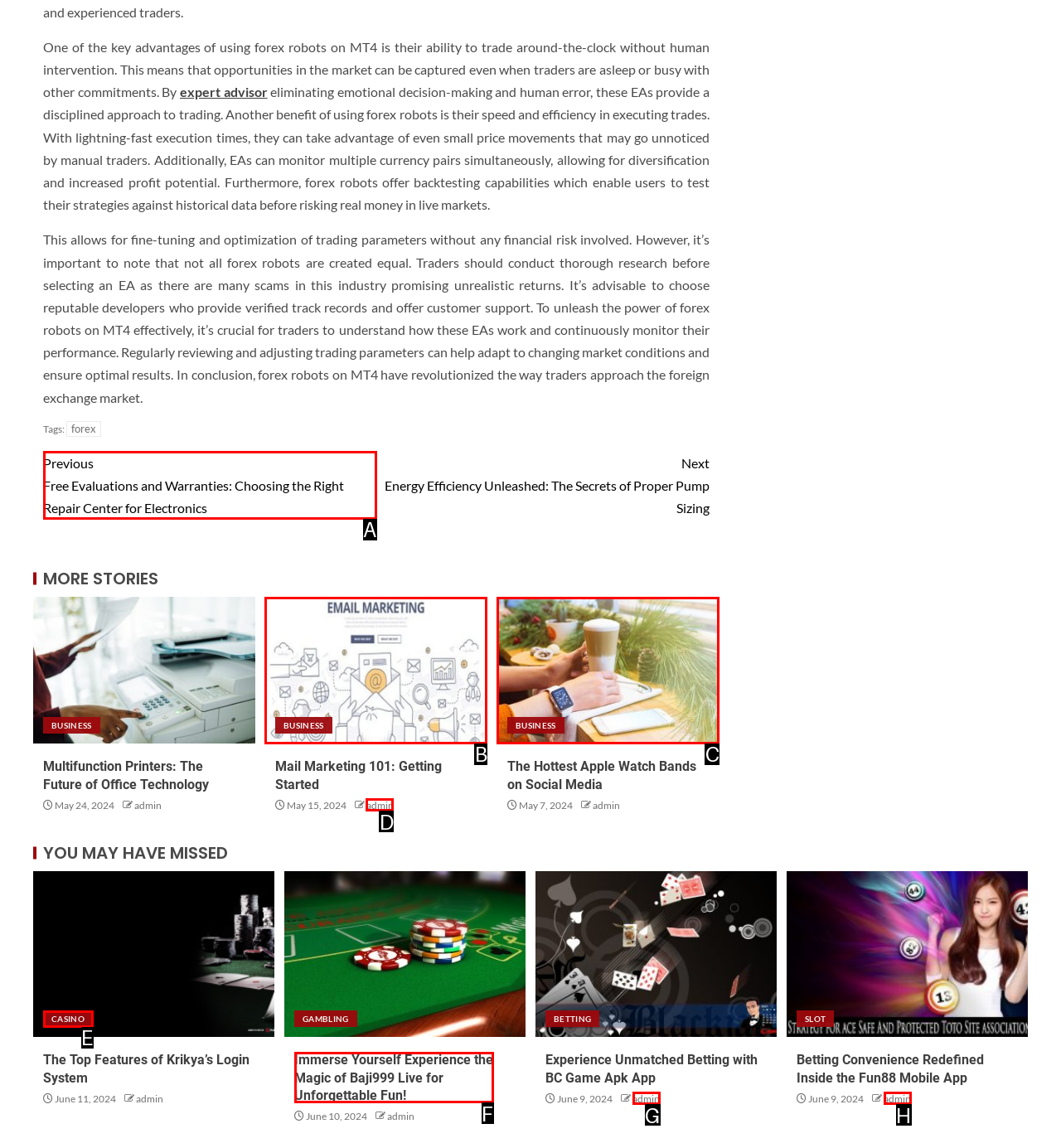Tell me which one HTML element best matches the description: Casino
Answer with the option's letter from the given choices directly.

E